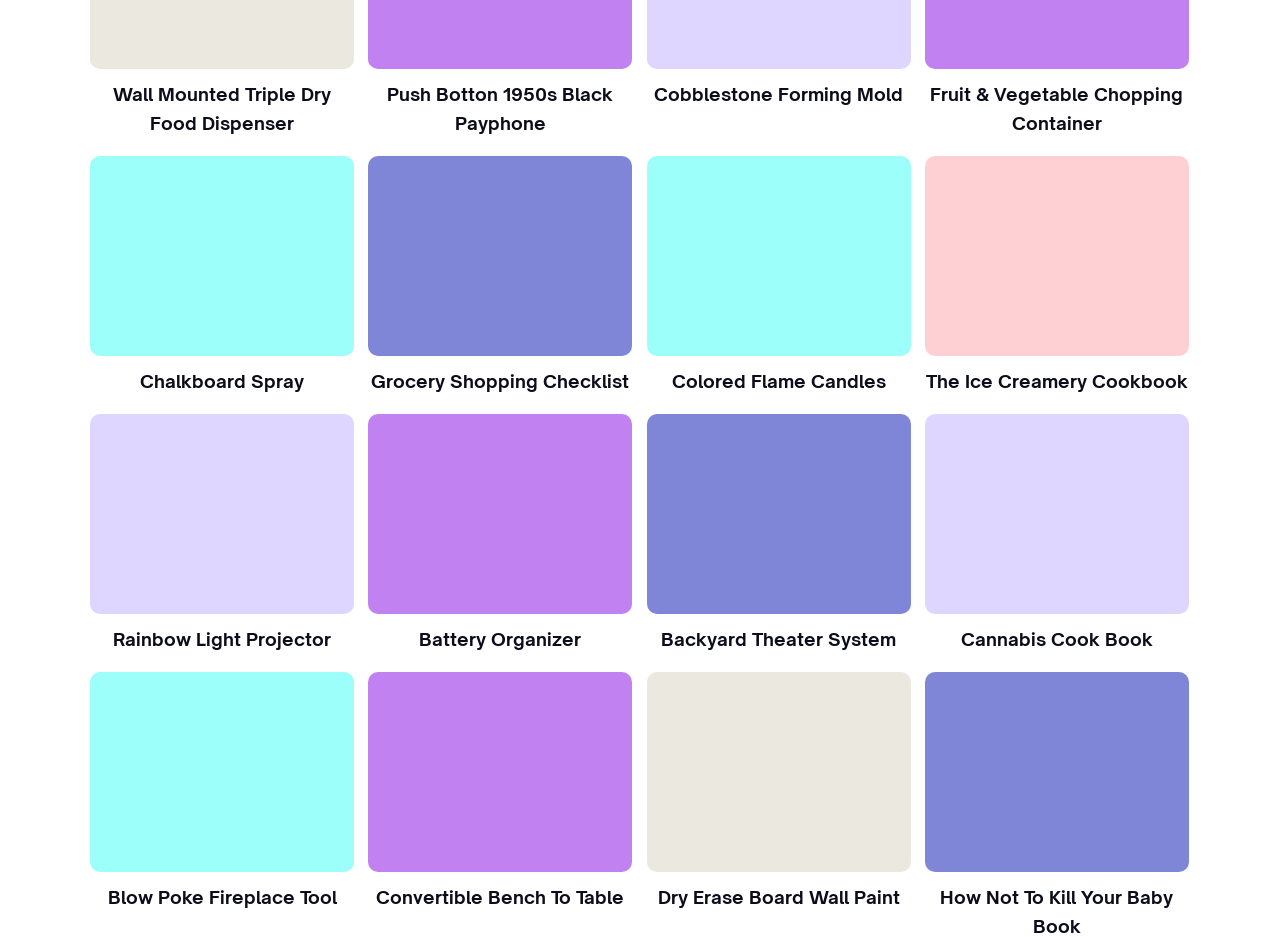Please answer the following question using a single word or phrase: What is the product category of the 'Backyard Theater System' product?

Unknown